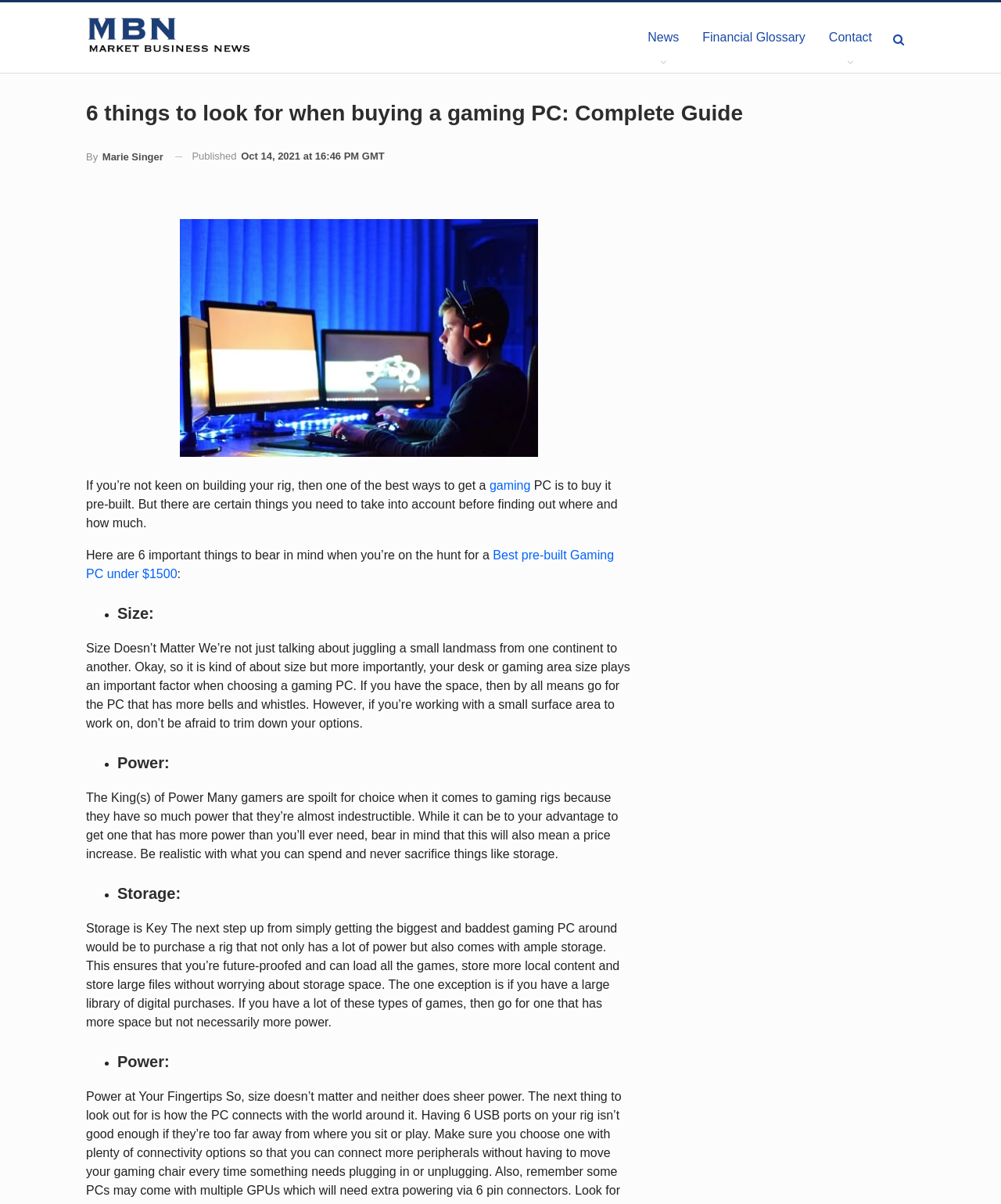What are the three factors mentioned in the article for choosing a gaming PC?
Answer the question with just one word or phrase using the image.

Size, Power, Storage